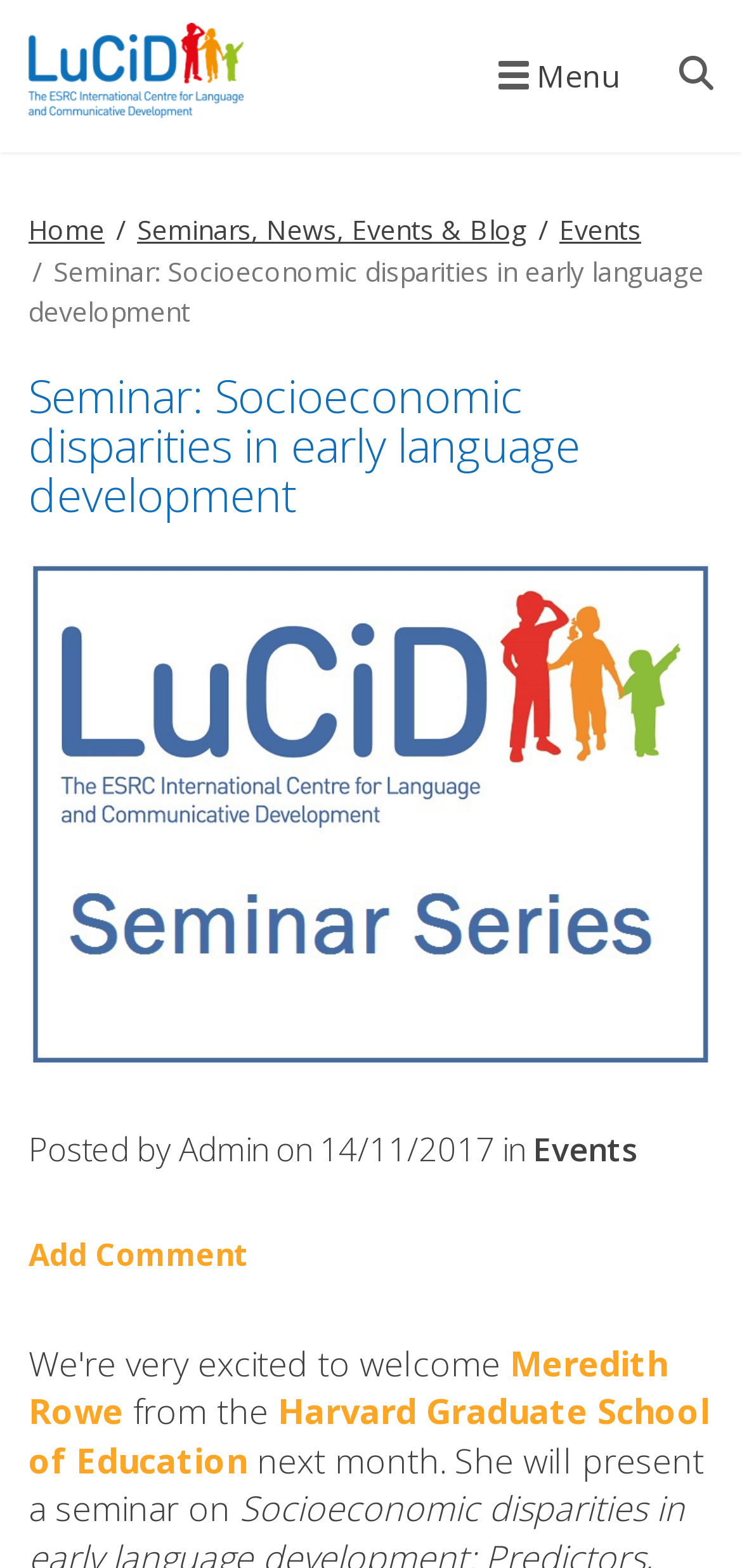Where is Meredith Rowe from?
Please provide a detailed and thorough answer to the question.

The link element with the text 'Harvard Graduate School of Education' is located near the text 'Meredith Rowe', indicating that Meredith Rowe is from the Harvard Graduate School of Education.